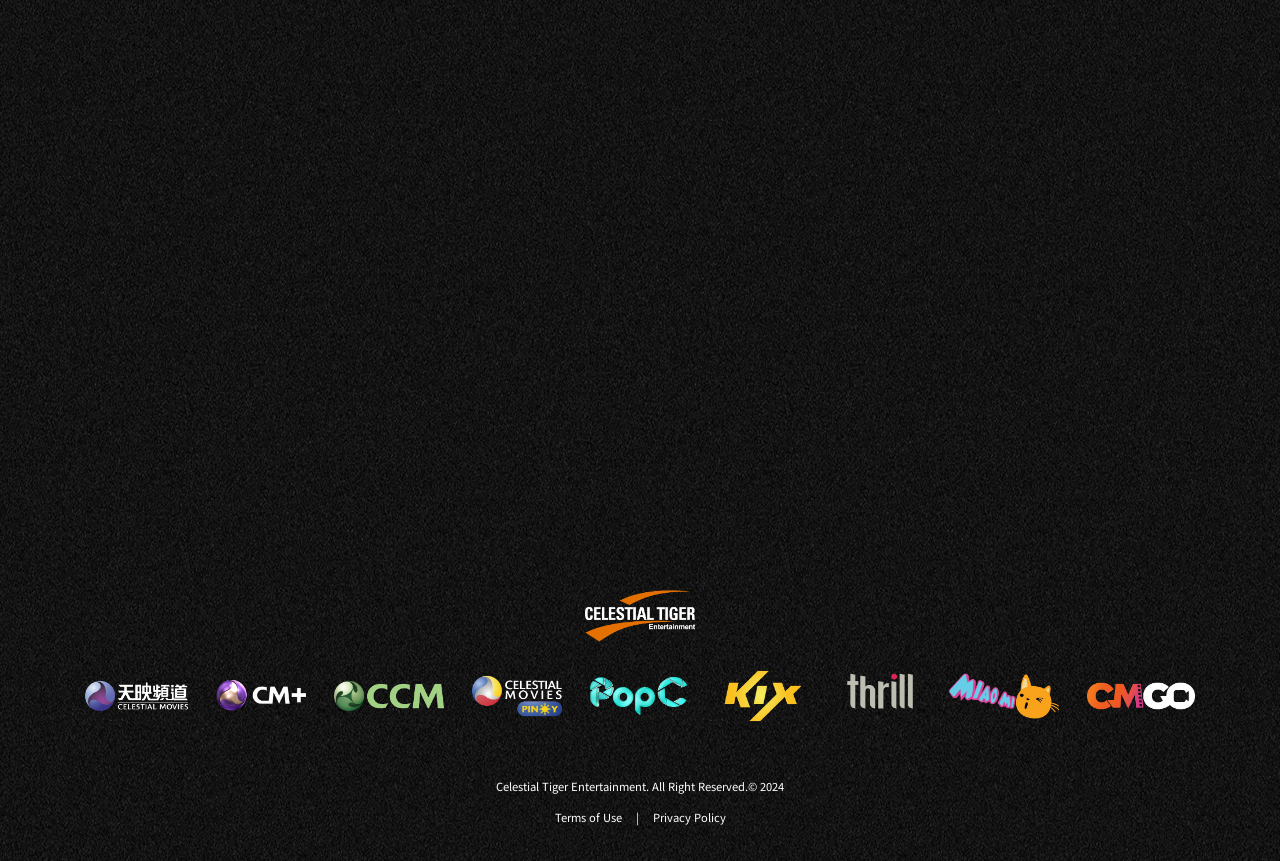How many images are there at the bottom of the webpage?
Answer the question using a single word or phrase, according to the image.

10